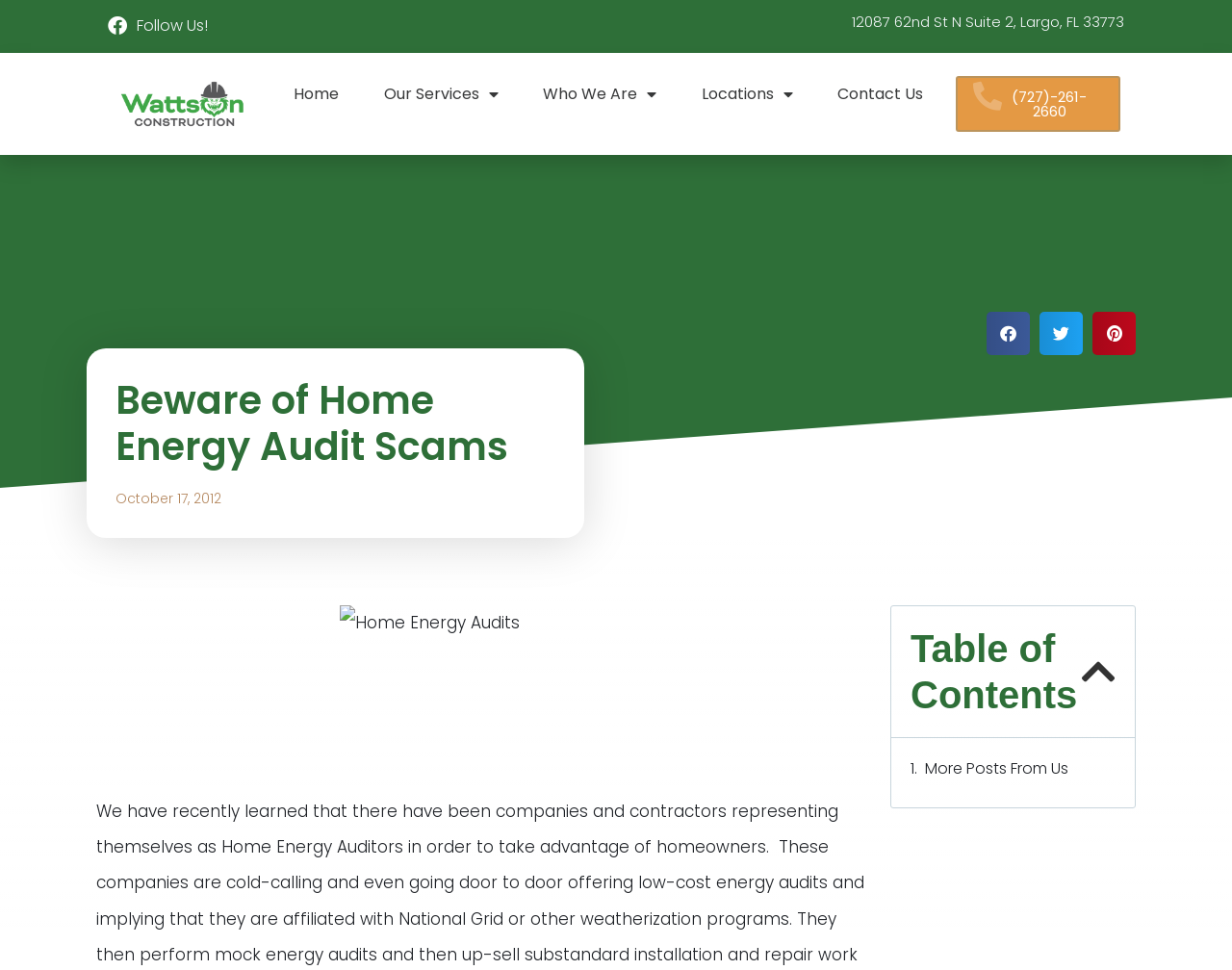Given the webpage screenshot, identify the bounding box of the UI element that matches this description: "aria-label="Share on facebook"".

[0.801, 0.321, 0.836, 0.366]